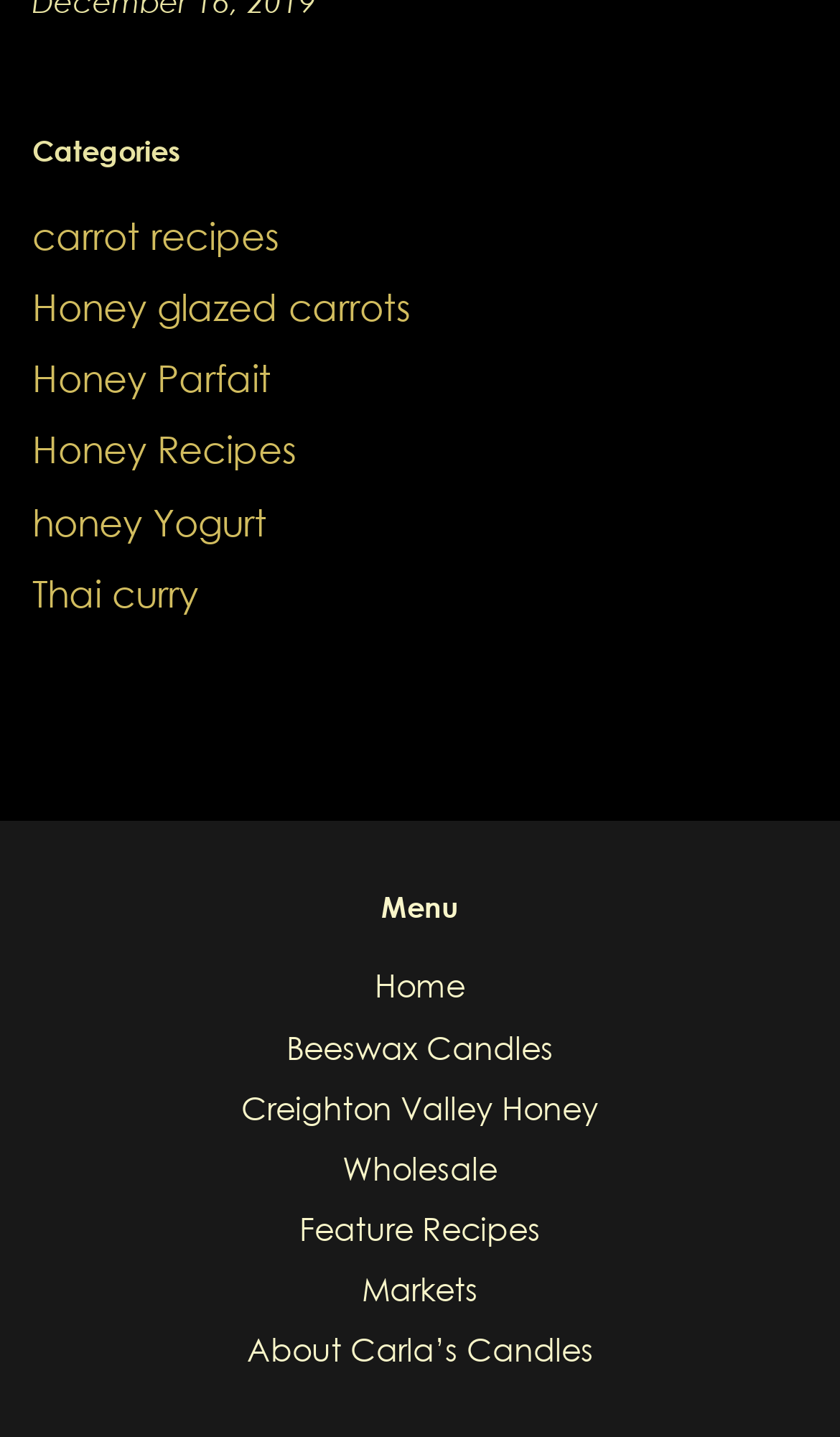How many honey-related categories are there?
Please provide a comprehensive answer based on the information in the image.

I counted the number of categories related to honey under the 'Categories' heading, which are 'Honey glazed carrots', 'Honey Parfait', 'Honey Recipes', 'honey Yogurt', totaling 4 honey-related categories.